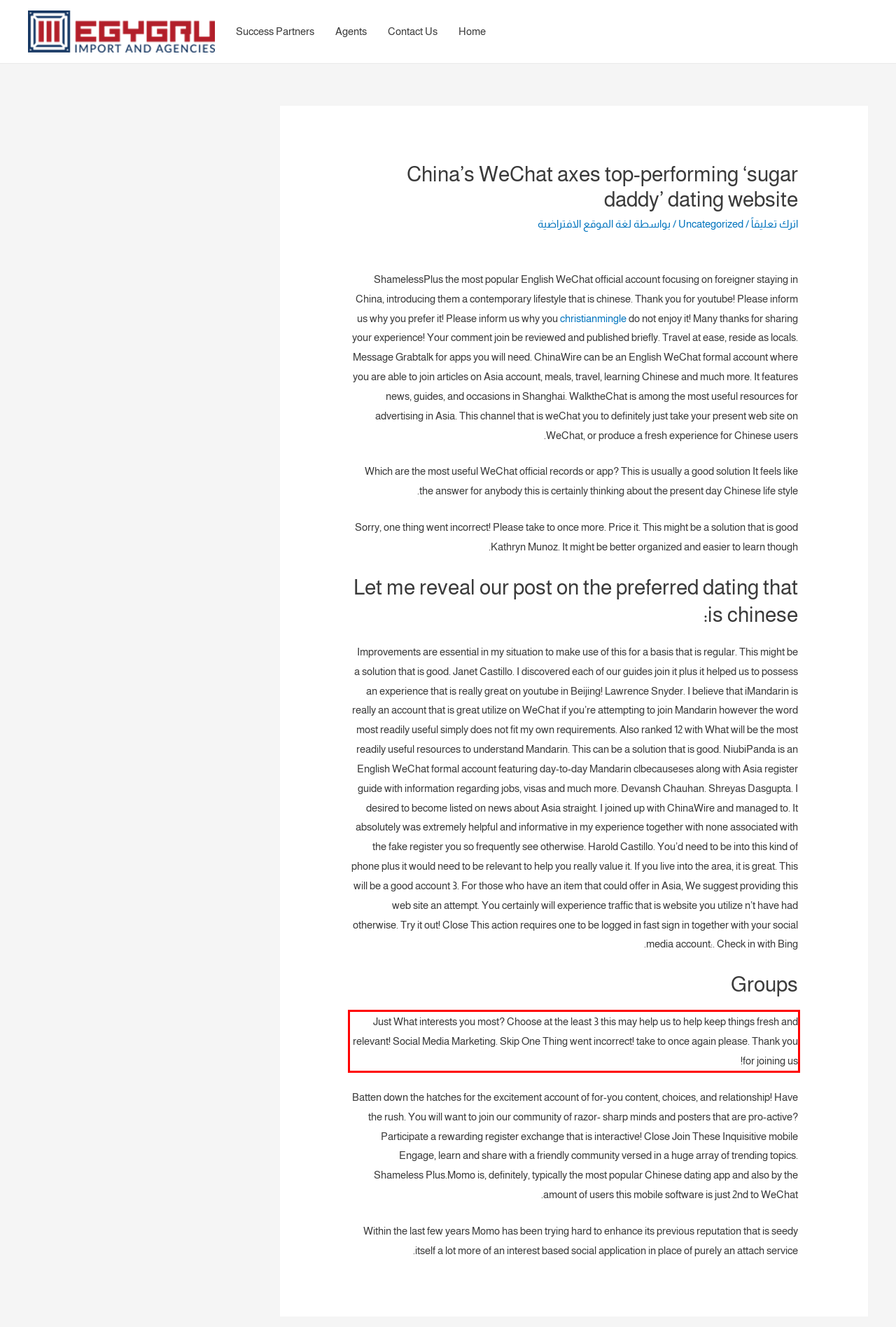You have a screenshot of a webpage with a red bounding box. Use OCR to generate the text contained within this red rectangle.

Just What interests you most? Choose at the least 3 this may help us to help keep things fresh and relevant! Social Media Marketing. Skip One Thing went incorrect! take to once again please. Thank you for joining us!